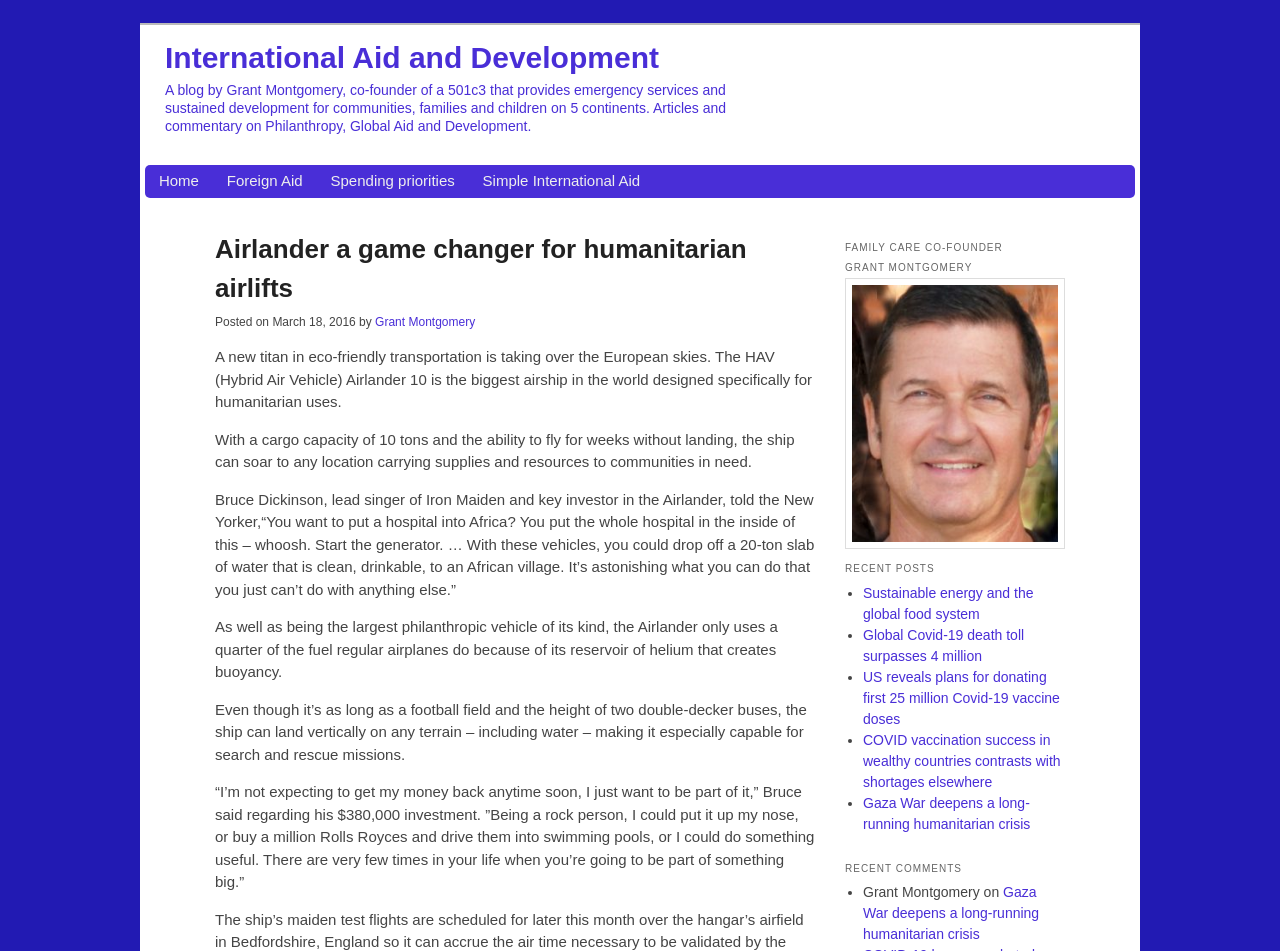Analyze and describe the webpage in a detailed narrative.

This webpage is a blog by Grant Montgomery, co-founder of a 501c3 organization that provides emergency services and sustained development for communities, families, and children on 5 continents. The blog focuses on philanthropy, global aid, and development.

At the top of the page, there is a link to "International Aid and Development" and a brief description of the blog's purpose. Below this, there are four links to different sections of the blog: "Home", "Foreign Aid", "Spending priorities", and "Simple International Aid".

The main content of the page is an article titled "Airlander a game changer for humanitarian airlifts". The article discusses the Hybrid Air Vehicle (HAV) Airlander 10, a new airship designed for humanitarian uses. The airship has a cargo capacity of 10 tons and can fly for weeks without landing, making it ideal for delivering supplies and resources to communities in need.

The article is divided into several paragraphs, with quotes from Bruce Dickinson, lead singer of Iron Maiden and key investor in the Airlander. The text describes the airship's capabilities, including its ability to land vertically on any terrain, and its eco-friendly features, such as using only a quarter of the fuel of regular airplanes.

To the right of the article, there are two sections: "FAMILY CARE CO-FOUNDER GRANT MONTGOMERY" and "RECENT POSTS". The "RECENT POSTS" section lists five links to other articles on the blog, including "Sustainable energy and the global food system", "Global Covid-19 death toll surpasses 4 million", and "Gaza War deepens a long-running humanitarian crisis".

Below the article, there is a section titled "RECENT COMMENTS", which lists one comment from Grant Montgomery on the article "Gaza War deepens a long-running humanitarian crisis".